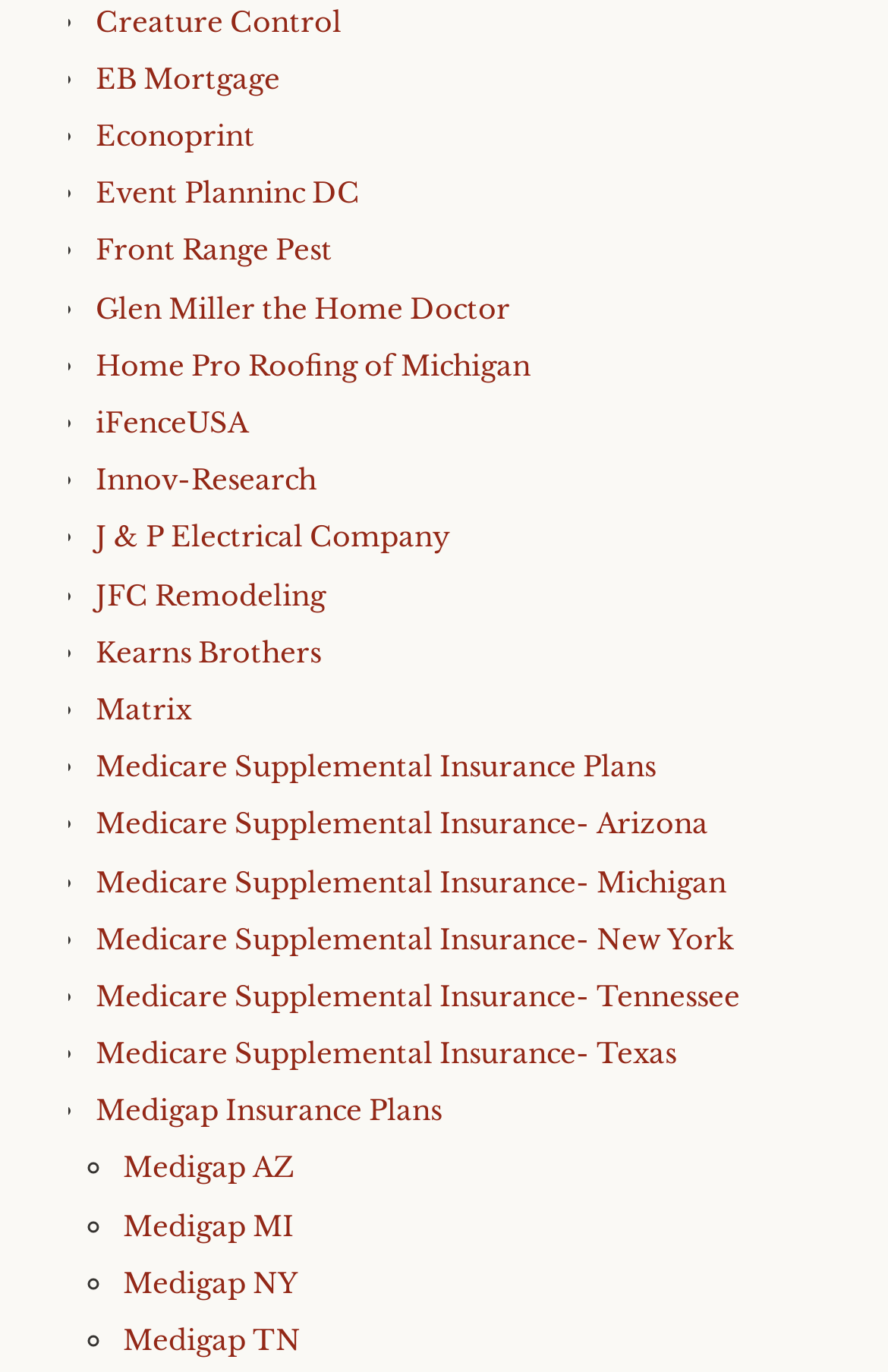Can you find the bounding box coordinates for the element that needs to be clicked to execute this instruction: "Click on Creature Control"? The coordinates should be given as four float numbers between 0 and 1, i.e., [left, top, right, bottom].

[0.108, 0.003, 0.385, 0.028]